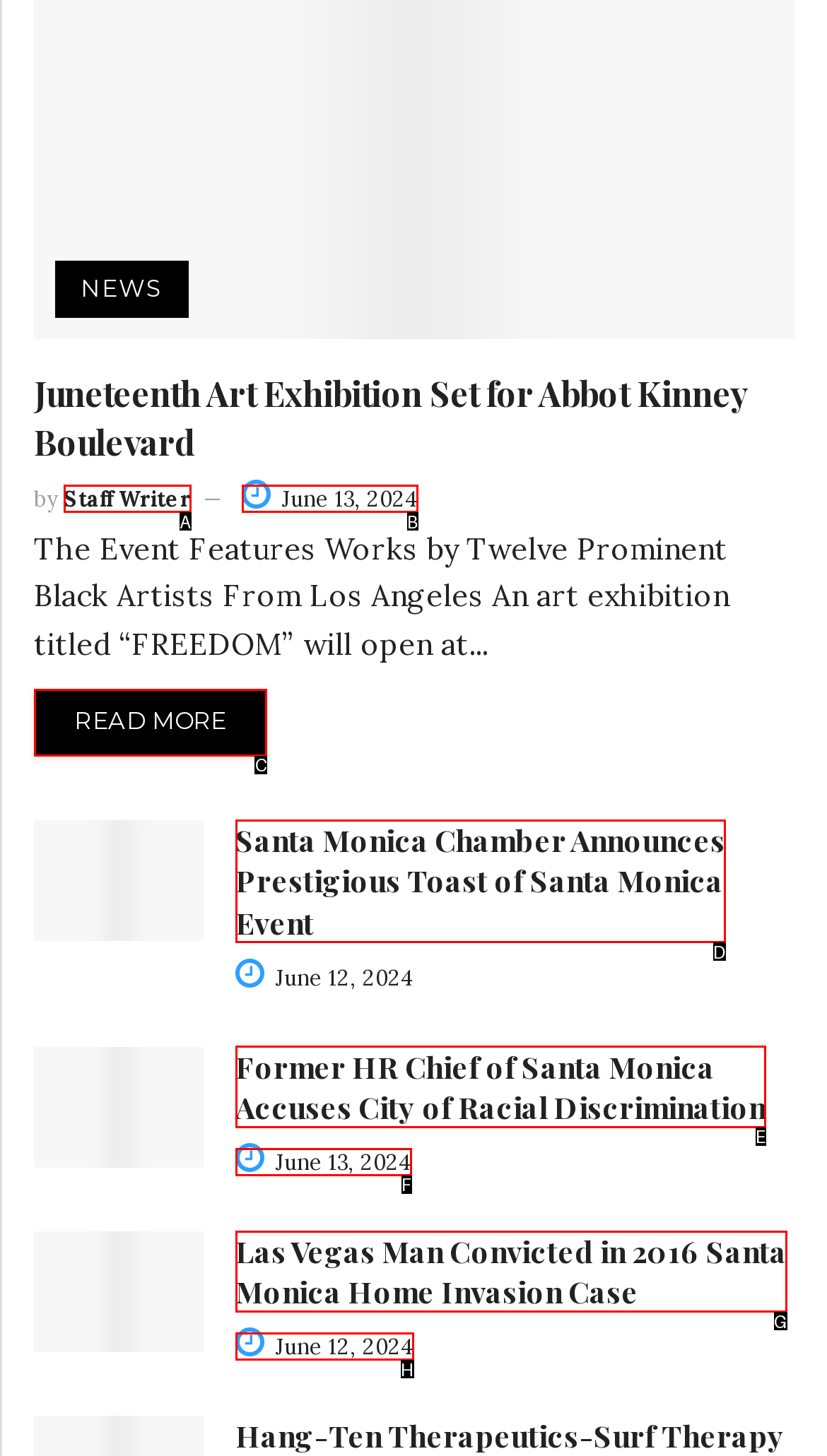From the options presented, which lettered element matches this description: June 12, 2024
Reply solely with the letter of the matching option.

H